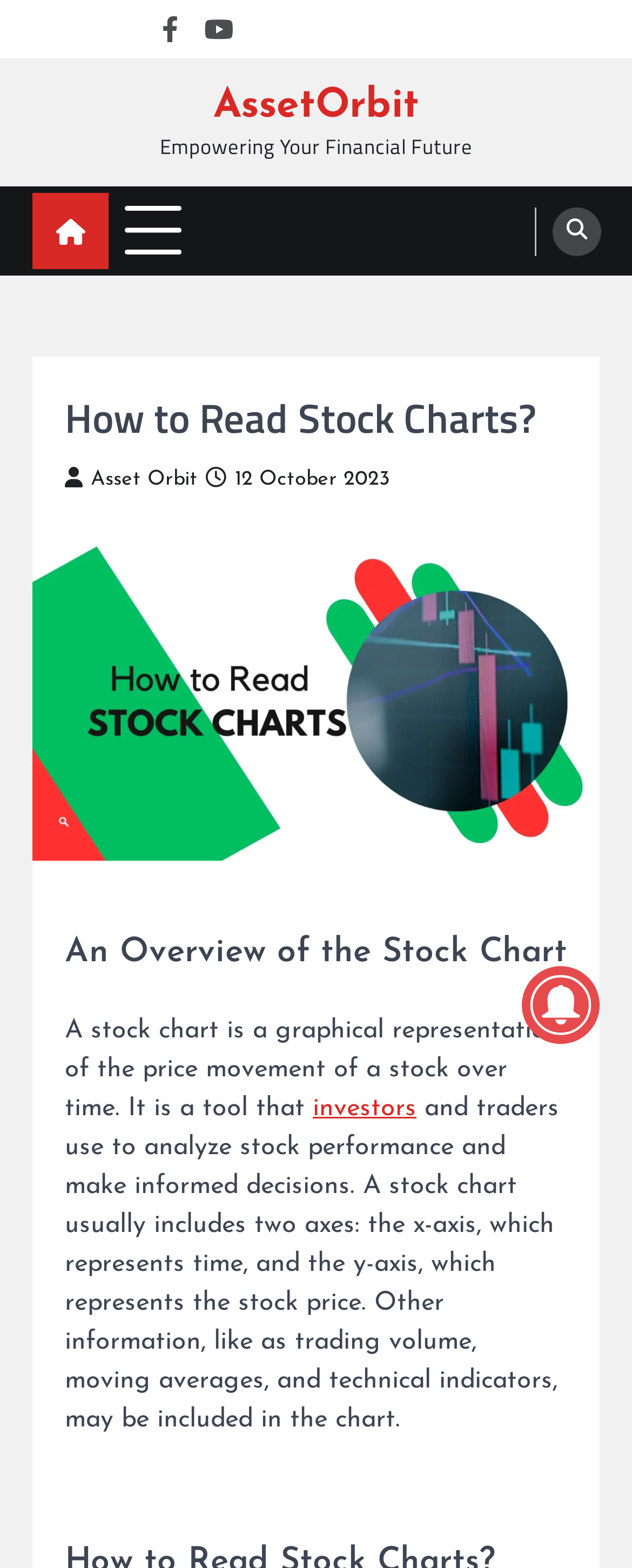What are the two axes in a stock chart?
Answer the question with a single word or phrase, referring to the image.

Time and stock price